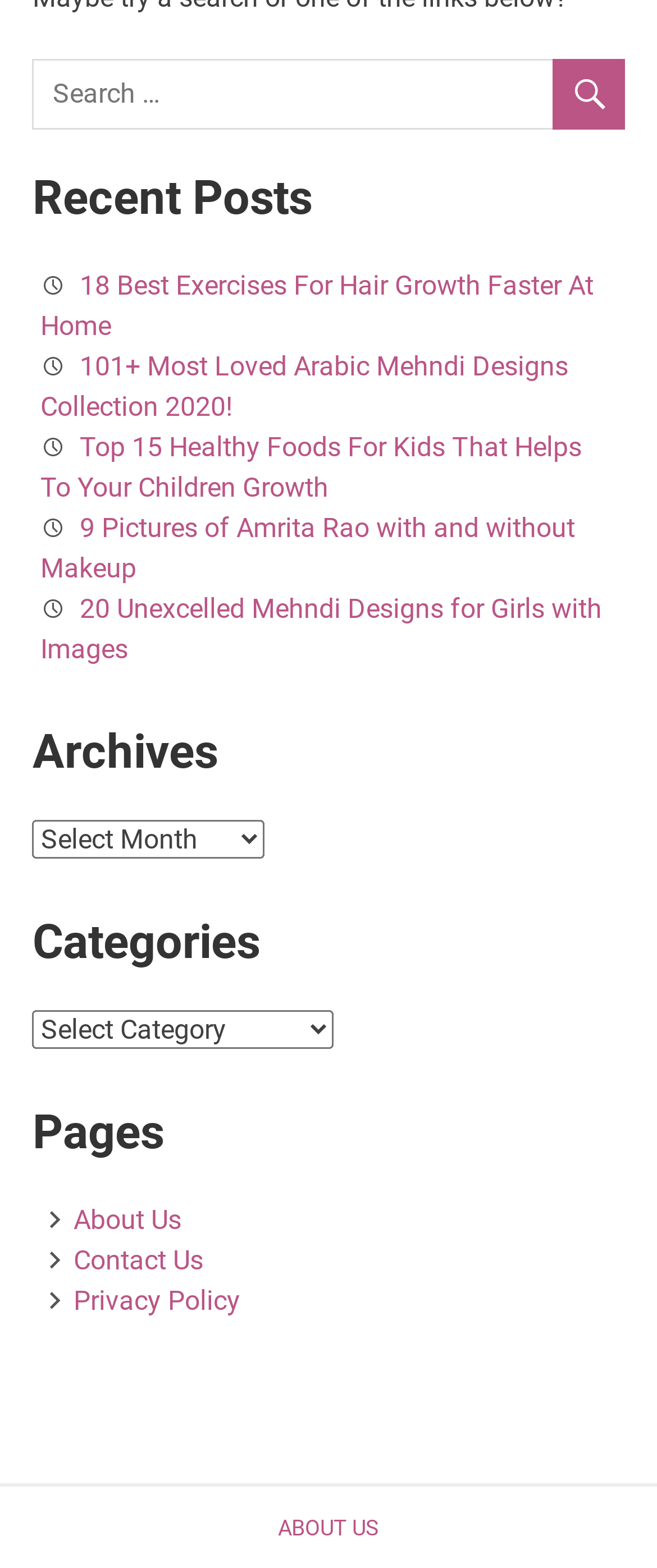What is the location of the 'About Us' page? Refer to the image and provide a one-word or short phrase answer.

Bottom left